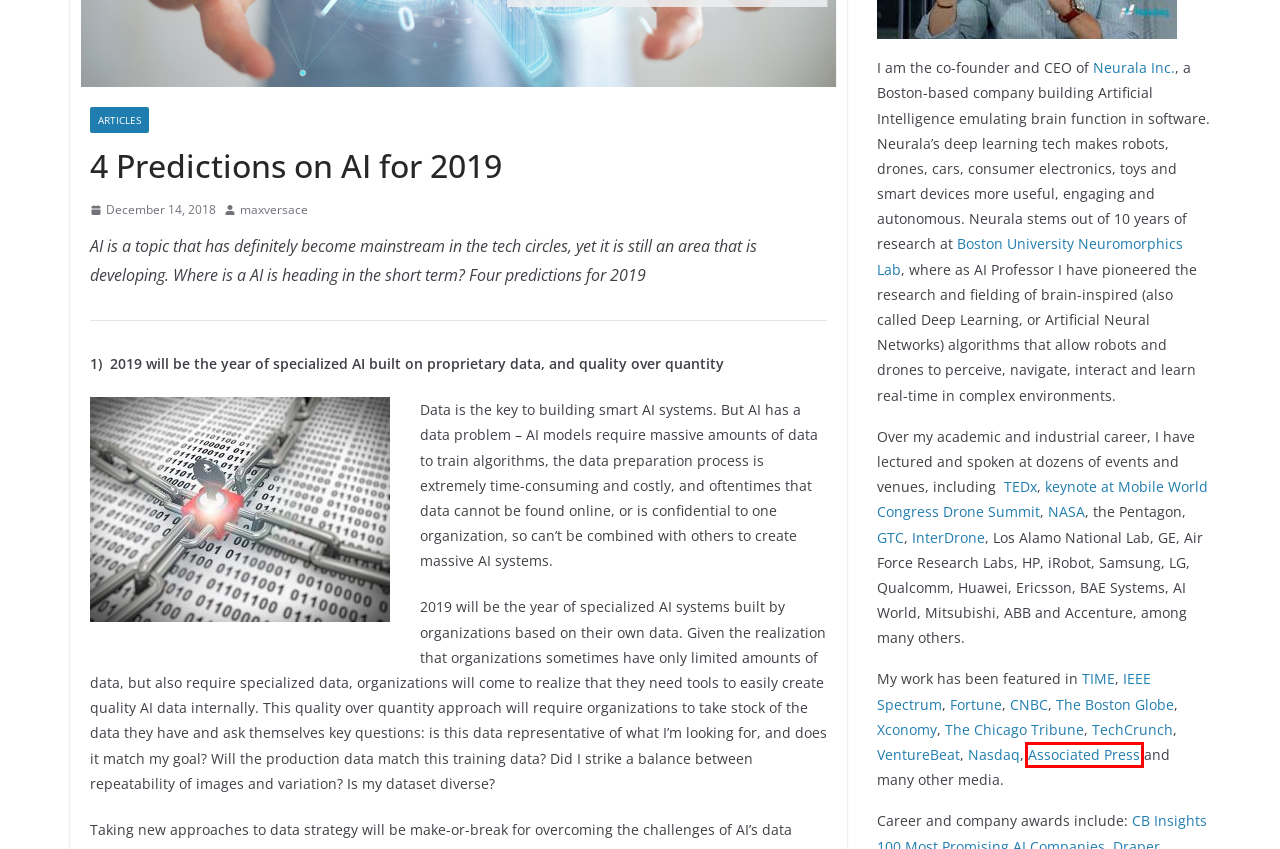Given a screenshot of a webpage featuring a red bounding box, identify the best matching webpage description for the new page after the element within the red box is clicked. Here are the options:
A. 4 ways AI will prevent - not cause - an apocalypse | VentureBeat
B. Neurala Named Most Innovative Company of 2016 By Draper Venture Network
C. Versace Family Member With Artificial Intelligence Startup Gets Funds | Fortune
D. maxversace | Max Versace
E. Decade since recession: Thriving cities leave others behind | AP News
F. The Robot as Decider | BU Today | Boston University
G. DRONELIFE is under construction
H. Yahoo

E